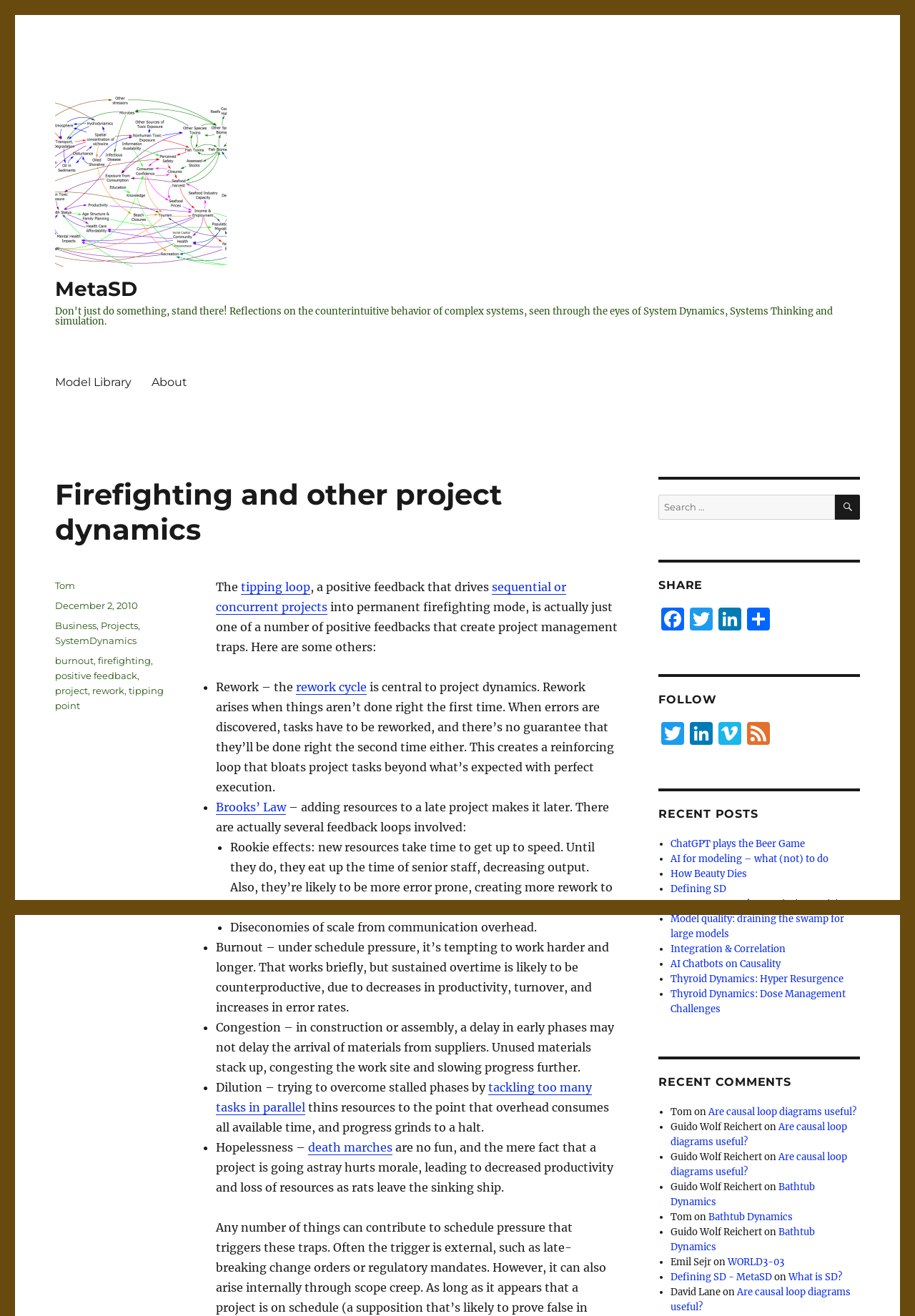Locate the bounding box coordinates of the element you need to click to accomplish the task described by this instruction: "Go to Home".

None